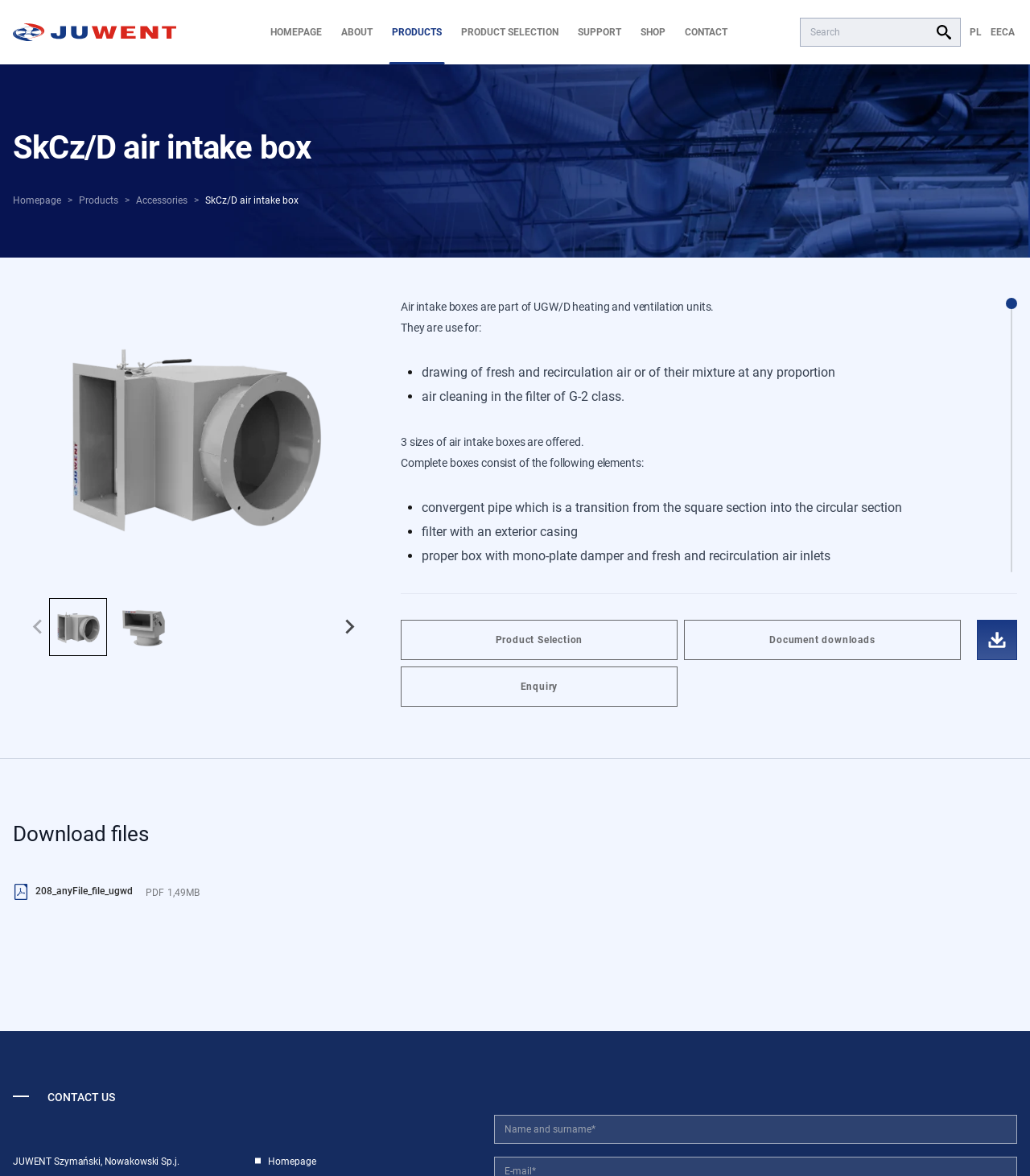Provide the bounding box coordinates in the format (top-left x, top-left y, bottom-right x, bottom-right y). All values are floating point numbers between 0 and 1. Determine the bounding box coordinate of the UI element described as: aria-label="Next slide"

[0.327, 0.522, 0.352, 0.544]